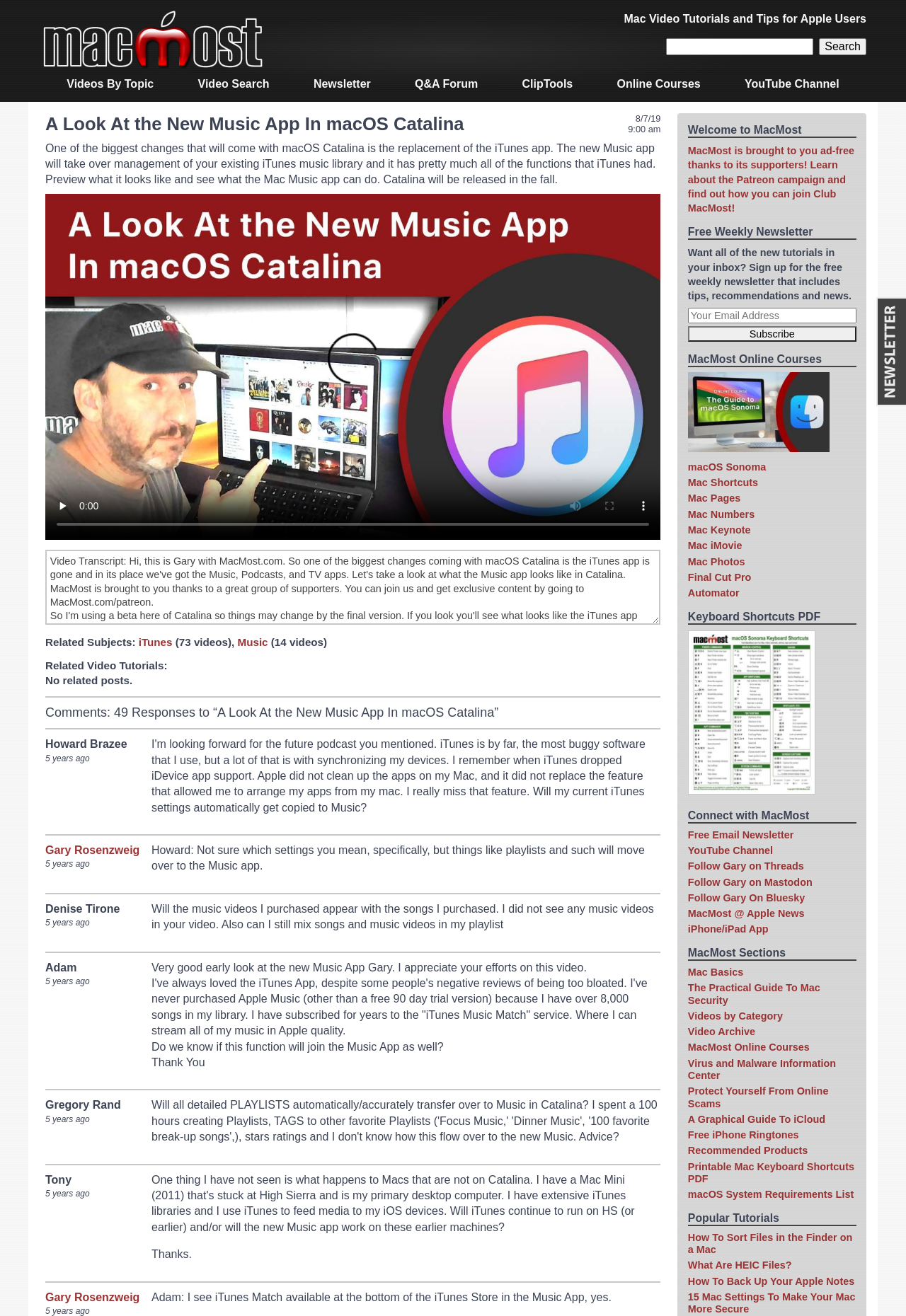Please identify the bounding box coordinates of the region to click in order to complete the task: "Search for videos". The coordinates must be four float numbers between 0 and 1, specified as [left, top, right, bottom].

[0.675, 0.029, 0.956, 0.042]